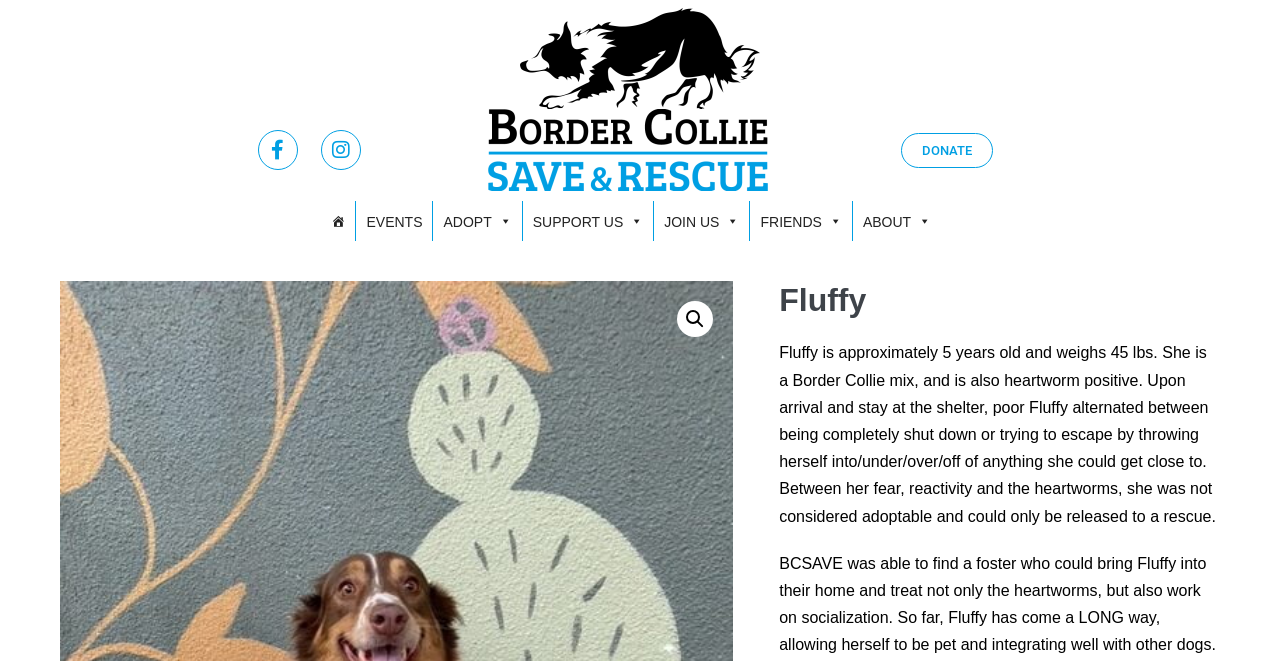Please respond to the question with a concise word or phrase:
What breed is the dog?

Border Collie mix